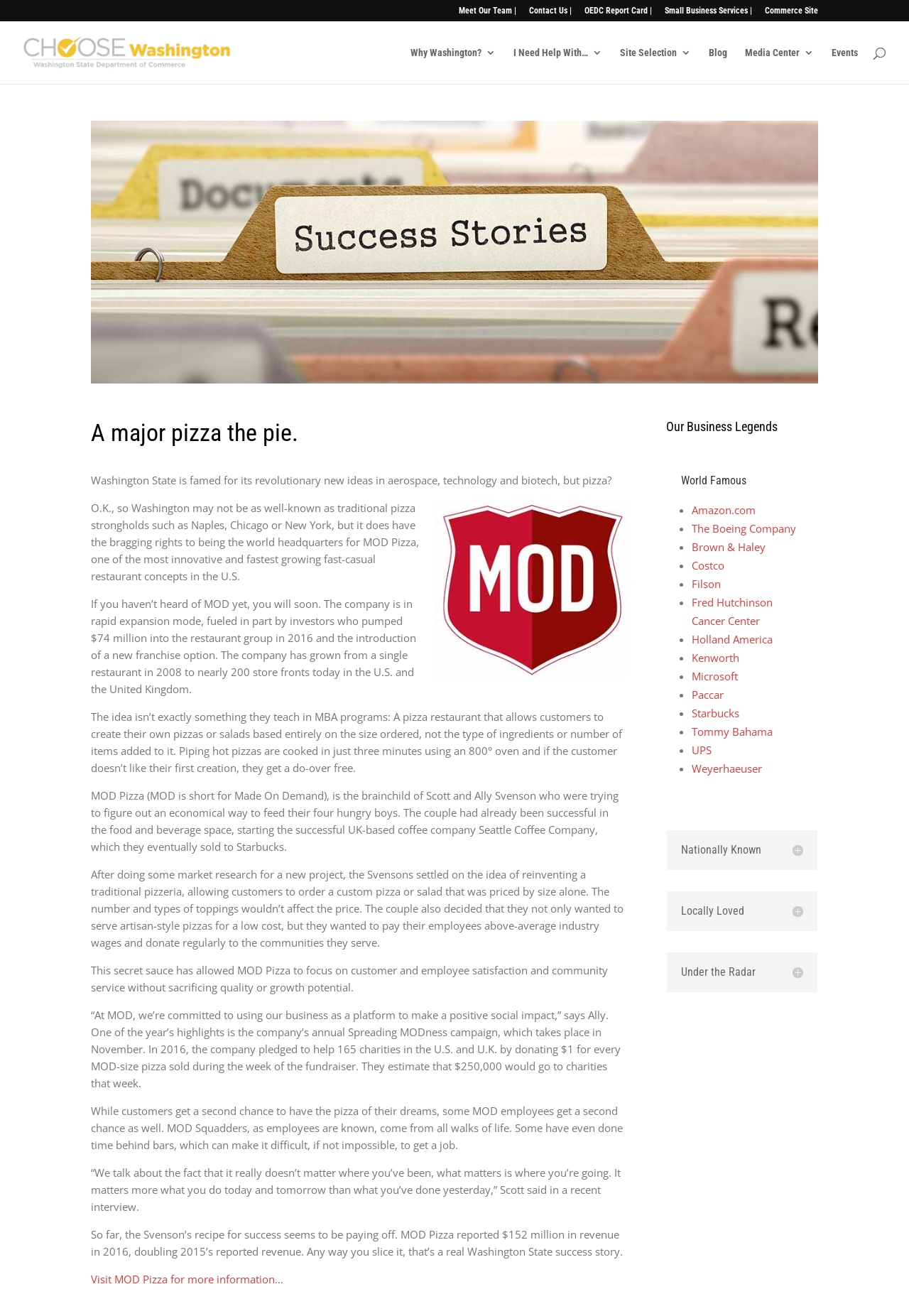Find the bounding box coordinates of the clickable element required to execute the following instruction: "Search for:". Provide the coordinates as four float numbers between 0 and 1, i.e., [left, top, right, bottom].

[0.053, 0.016, 0.953, 0.017]